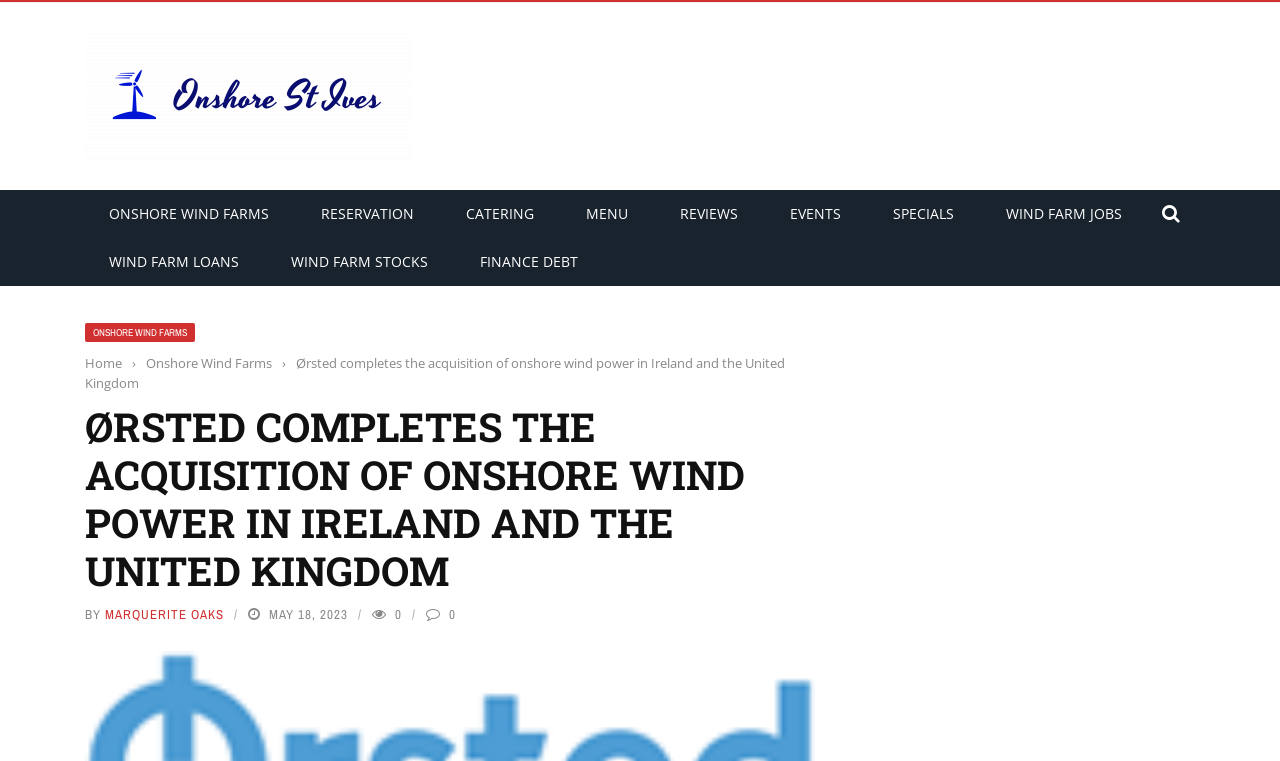Locate the bounding box coordinates of the element to click to perform the following action: 'Go to Onshore Wind Farms'. The coordinates should be given as four float values between 0 and 1, in the form of [left, top, right, bottom].

[0.066, 0.268, 0.229, 0.293]